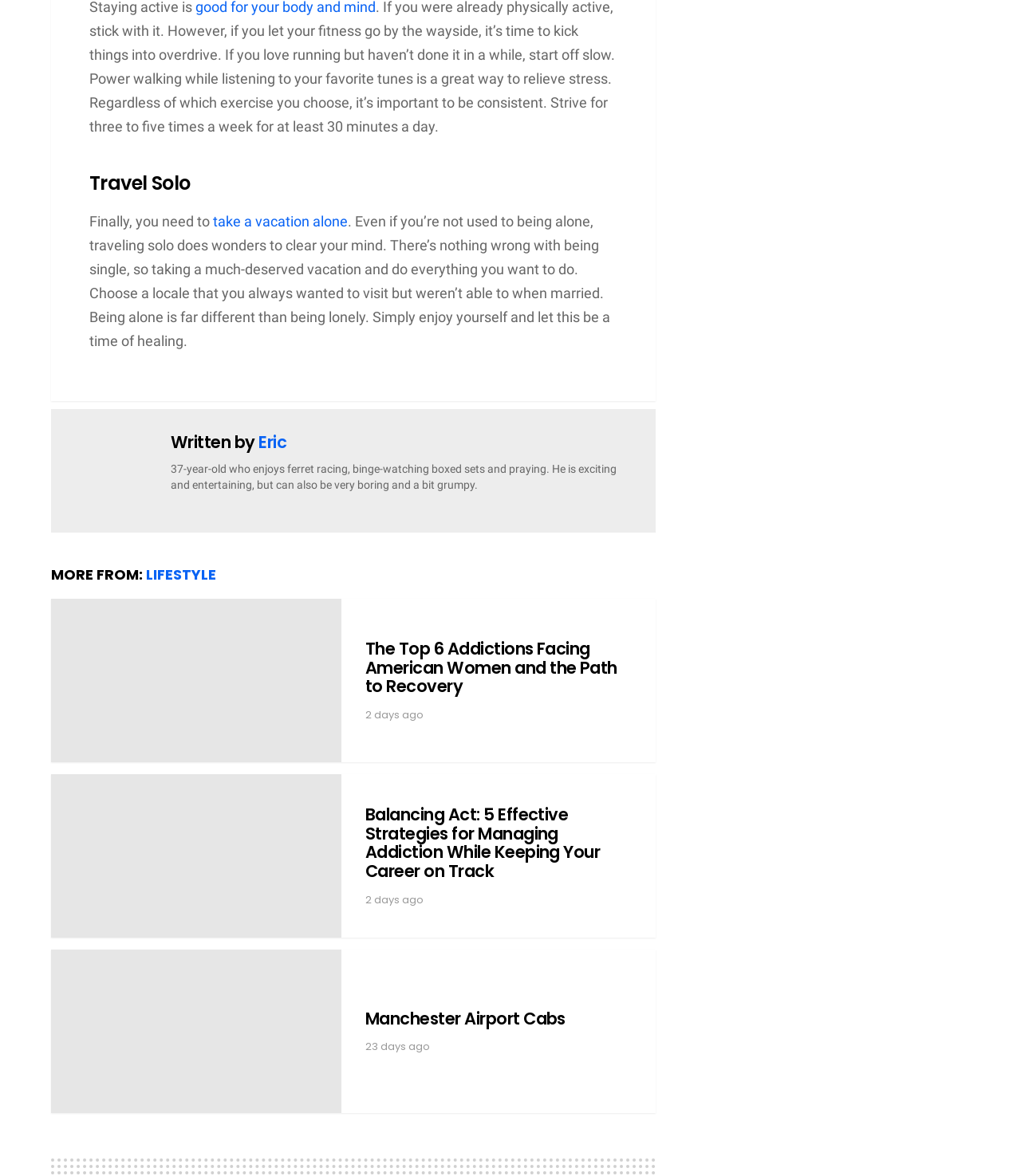Determine the bounding box coordinates for the HTML element described here: "Next post".

[0.05, 0.79, 0.097, 0.801]